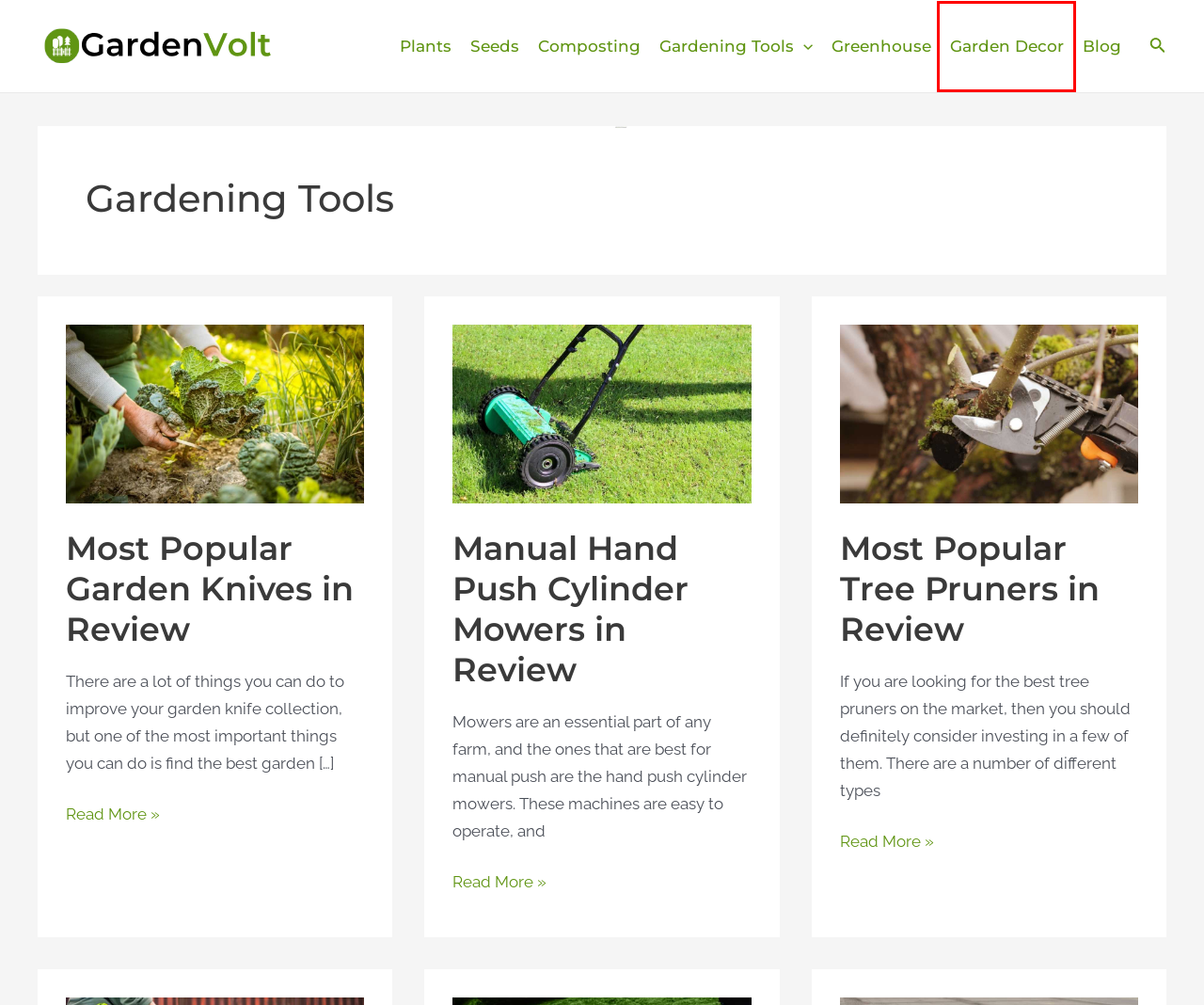Review the screenshot of a webpage that includes a red bounding box. Choose the most suitable webpage description that matches the new webpage after clicking the element within the red bounding box. Here are the candidates:
A. Most Popular Tree Pruners in Review
B. Most Popular Garden Knives in Review
C. Seeds Archives - Garden Volt
D. Greenhouse Archives - Garden Volt
E. Manual Hand Push Cylinder Mowers in Review
F. Garden Decor Archives - Garden Volt
G. GardenVolt - Revolutionary Gardening Tips!
H. Gardening Tools Archives - Garden Volt

F